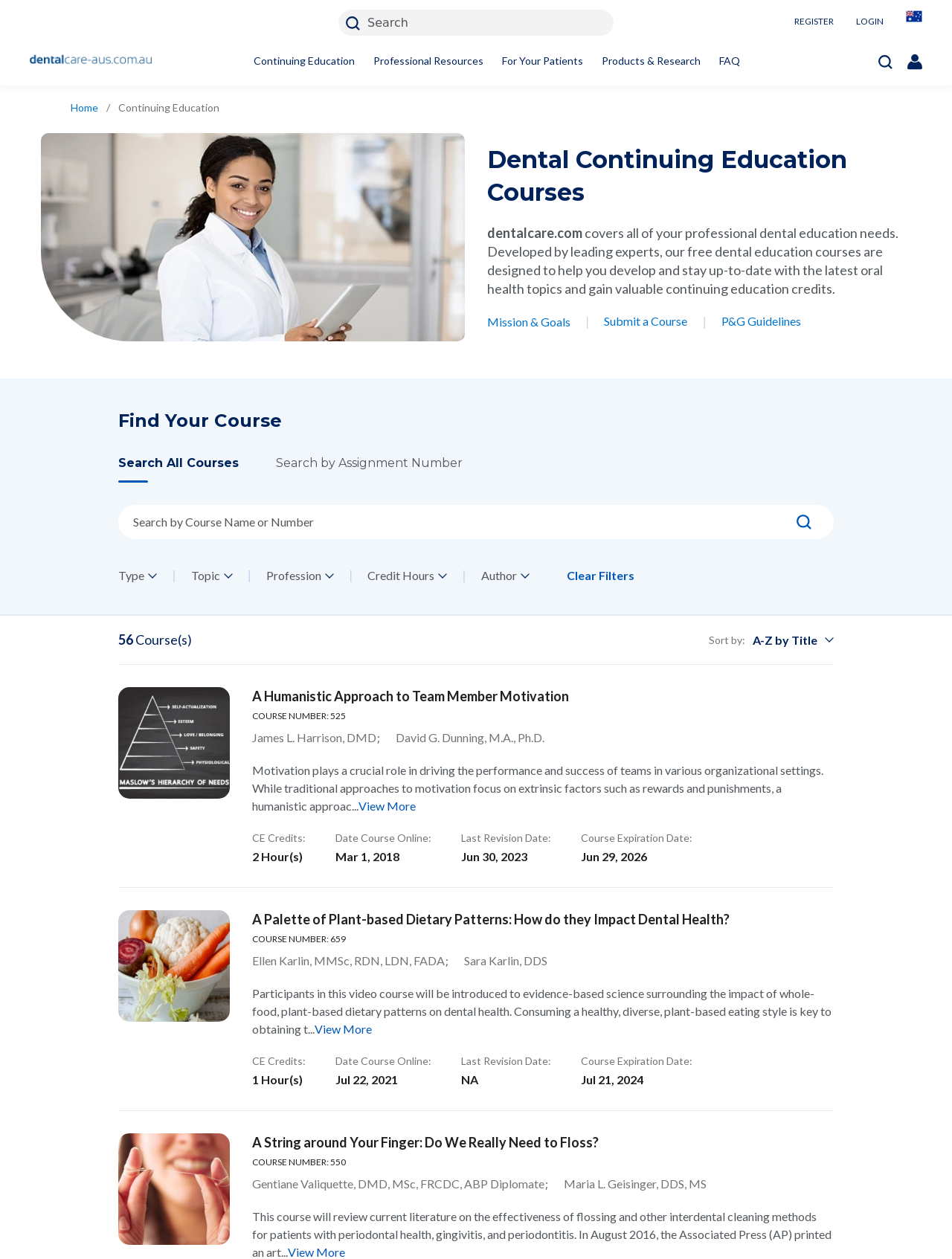Using the webpage screenshot and the element description Mission & Goals, determine the bounding box coordinates. Specify the coordinates in the format (top-left x, top-left y, bottom-right x, bottom-right y) with values ranging from 0 to 1.

[0.512, 0.249, 0.599, 0.262]